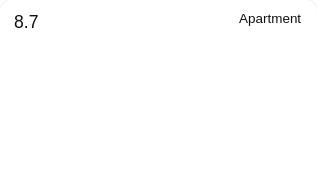Analyze the image and provide a detailed caption.

This image showcases a highly-rated apartment listed for rent in Leighton Buzzard, Bedfordshire, featuring a commendable score of 8.7. The rating reflects positive reviews and satisfaction from previous guests, highlighting the quality and appeal of the accommodation. Accompanying the score is a brief mention of the property type, categorized as an "Apartment," indicating that it offers a home-like environment for travelers seeking comfort and convenience during their stay. This apartment is part of a curated selection aimed at providing travelers with diverse options in this charming town, perfect for a relaxing getaway.